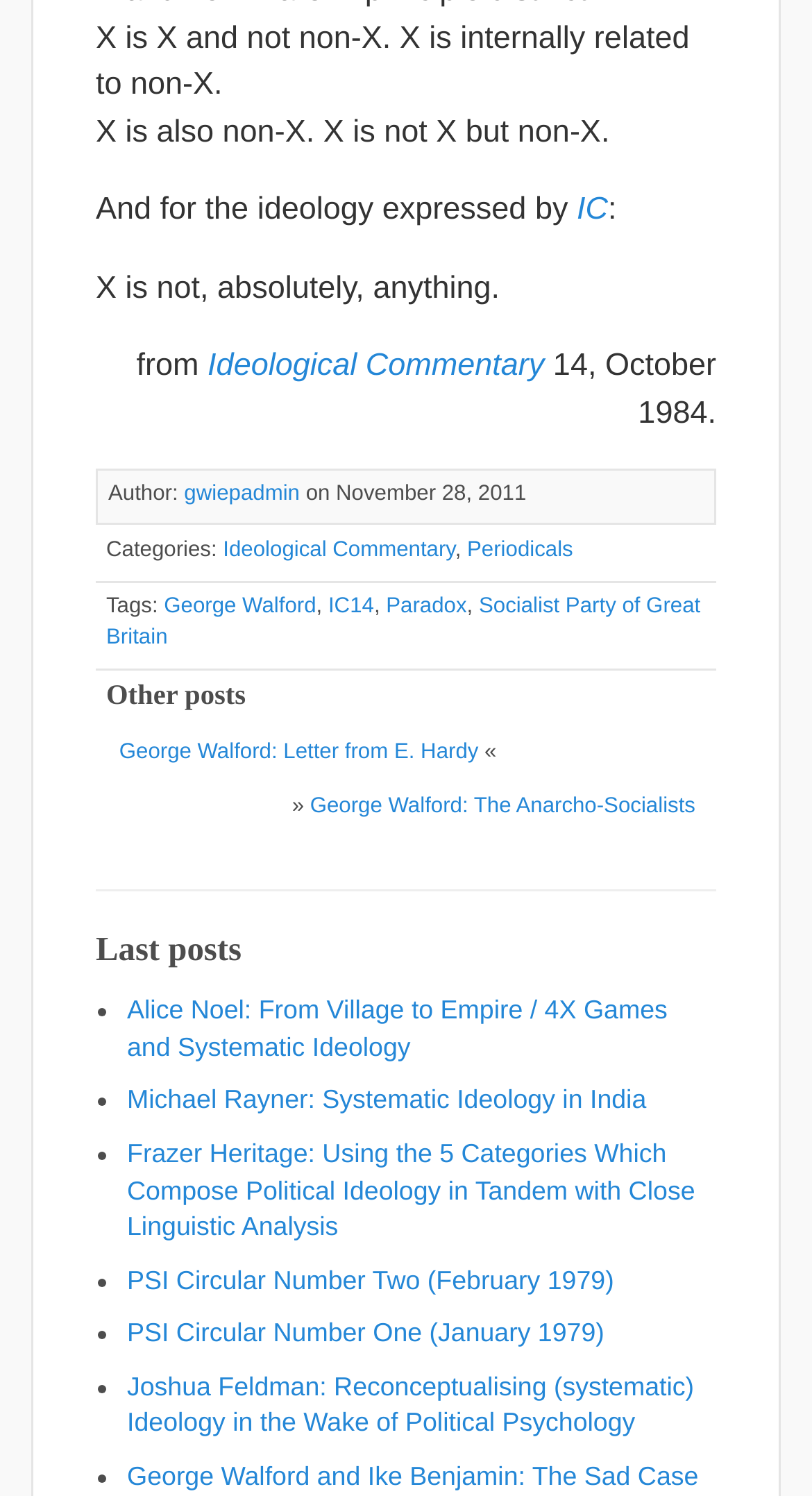Please locate the bounding box coordinates for the element that should be clicked to achieve the following instruction: "Read the article about George Walford". Ensure the coordinates are given as four float numbers between 0 and 1, i.e., [left, top, right, bottom].

[0.202, 0.398, 0.389, 0.413]